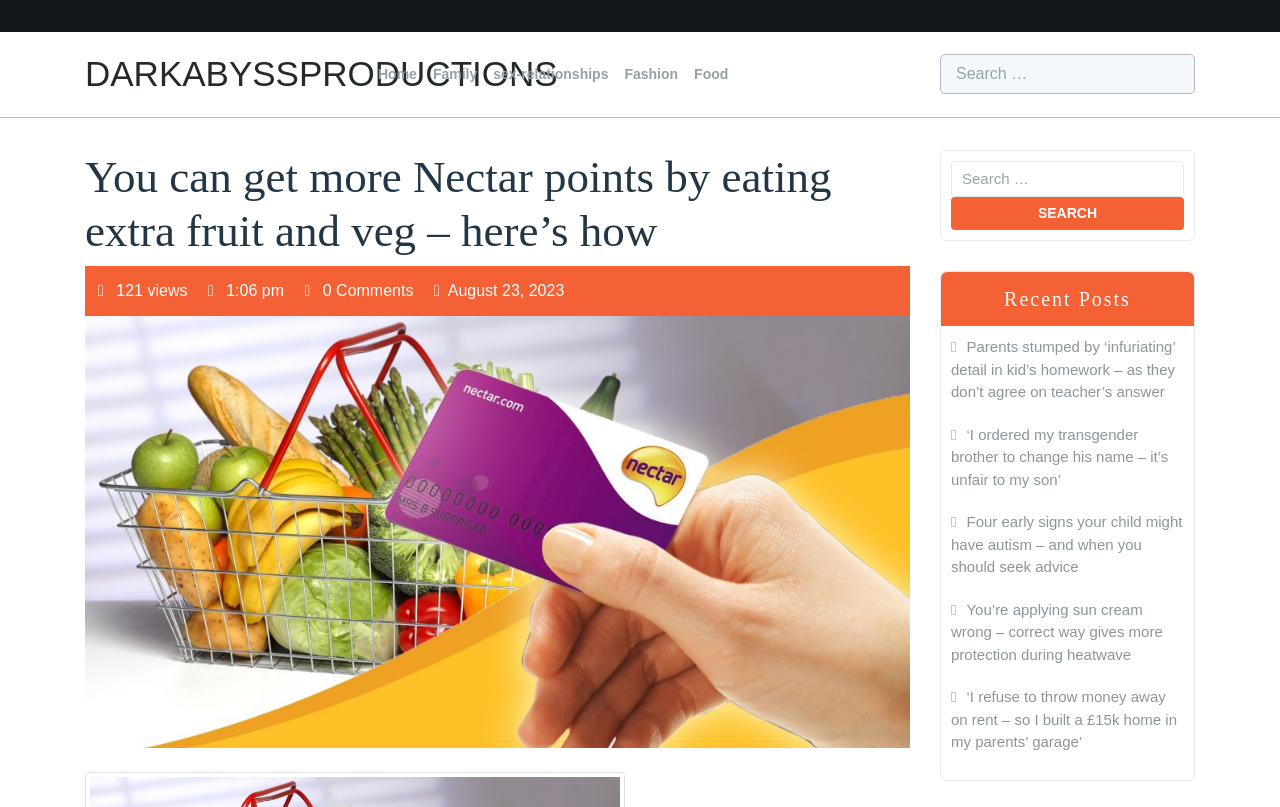Using the element description provided, determine the bounding box coordinates in the format (top-left x, top-left y, bottom-right x, bottom-right y). Ensure that all values are floating point numbers between 0 and 1. Element description: name="s" placeholder="Search …"

[0.743, 0.199, 0.925, 0.244]